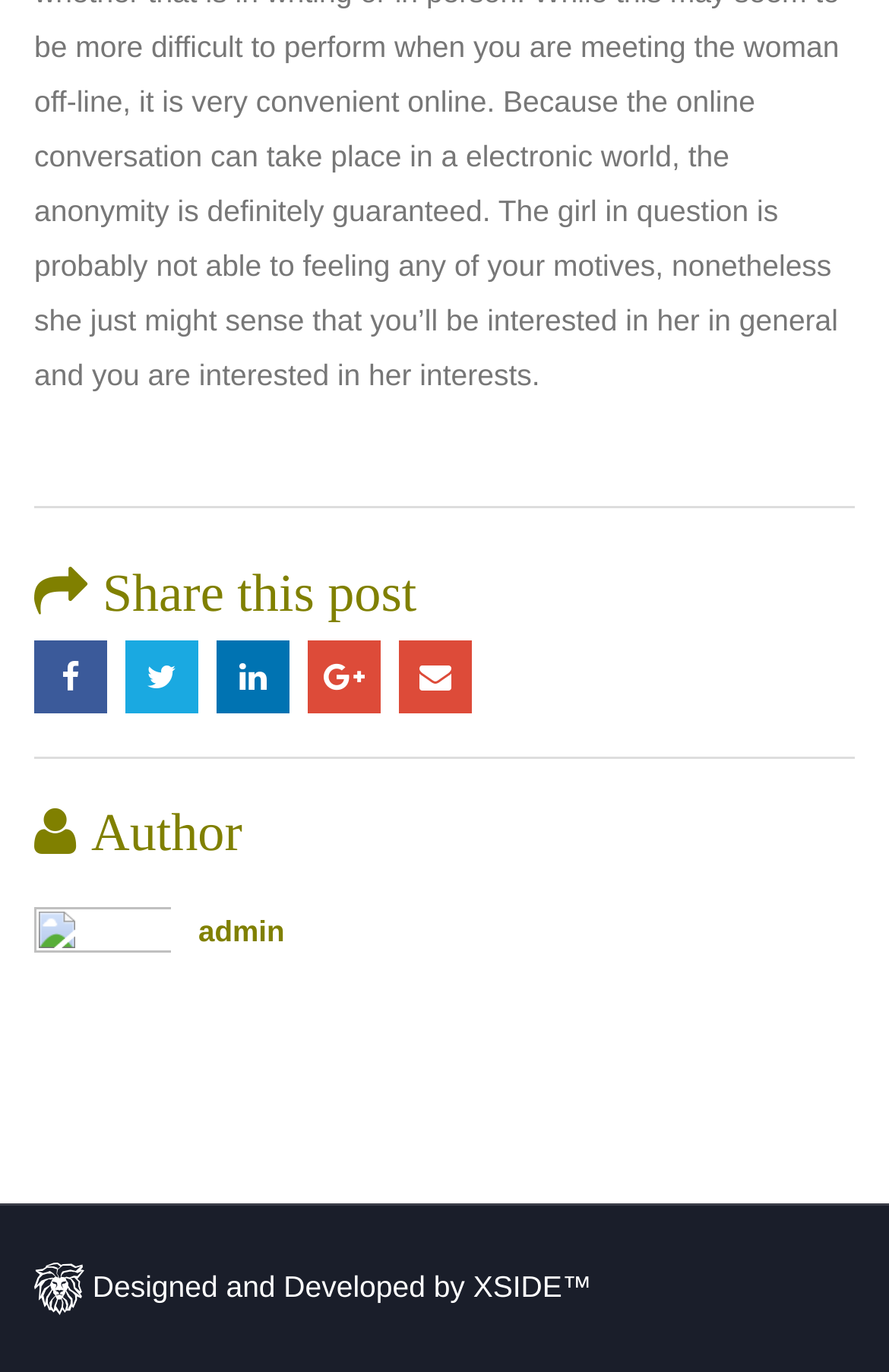Extract the bounding box of the UI element described as: "Email".

[0.448, 0.468, 0.53, 0.521]